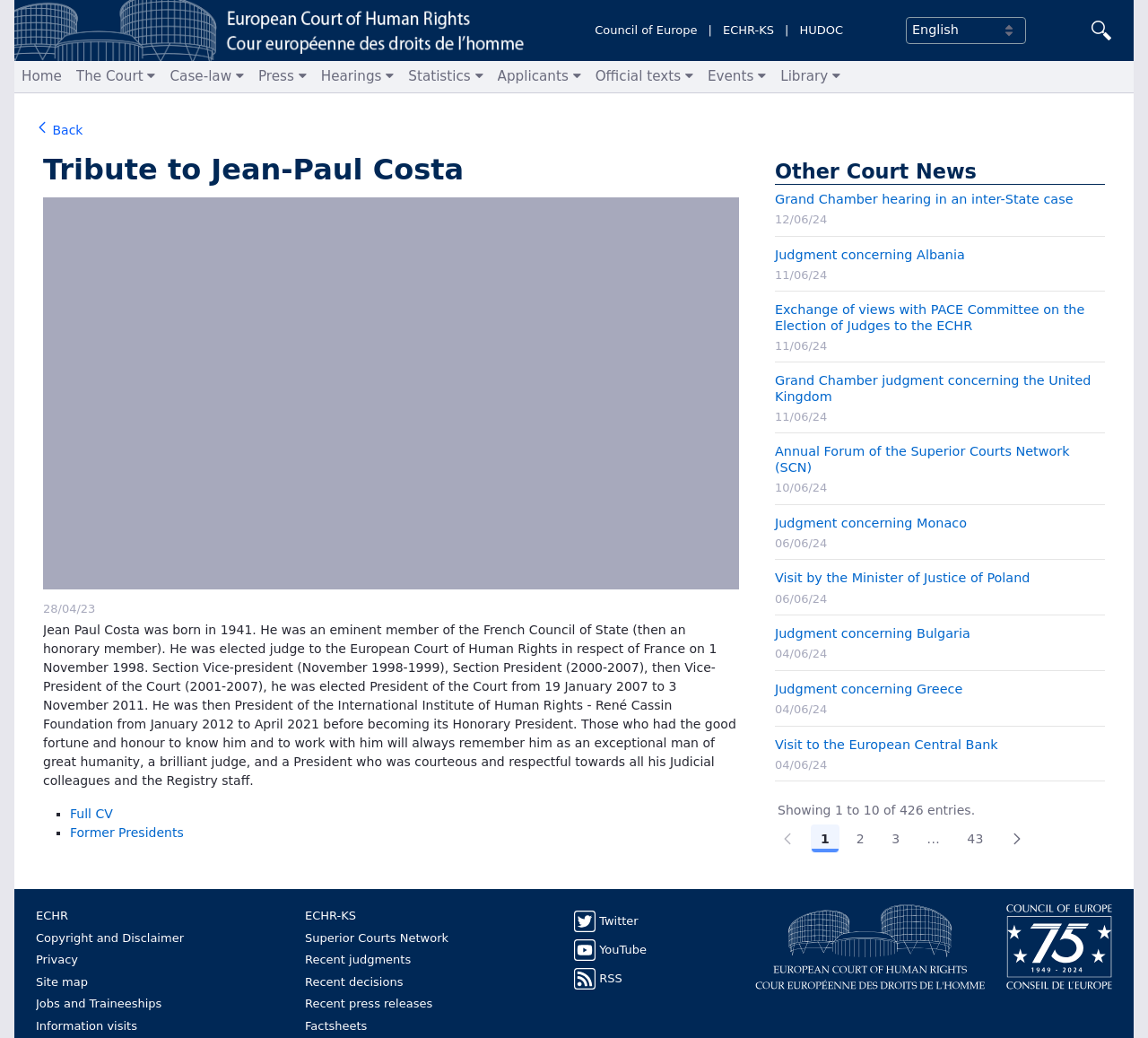Please find the bounding box coordinates of the element that needs to be clicked to perform the following instruction: "Click the 'Council of Europe' link". The bounding box coordinates should be four float numbers between 0 and 1, represented as [left, top, right, bottom].

[0.518, 0.023, 0.607, 0.036]